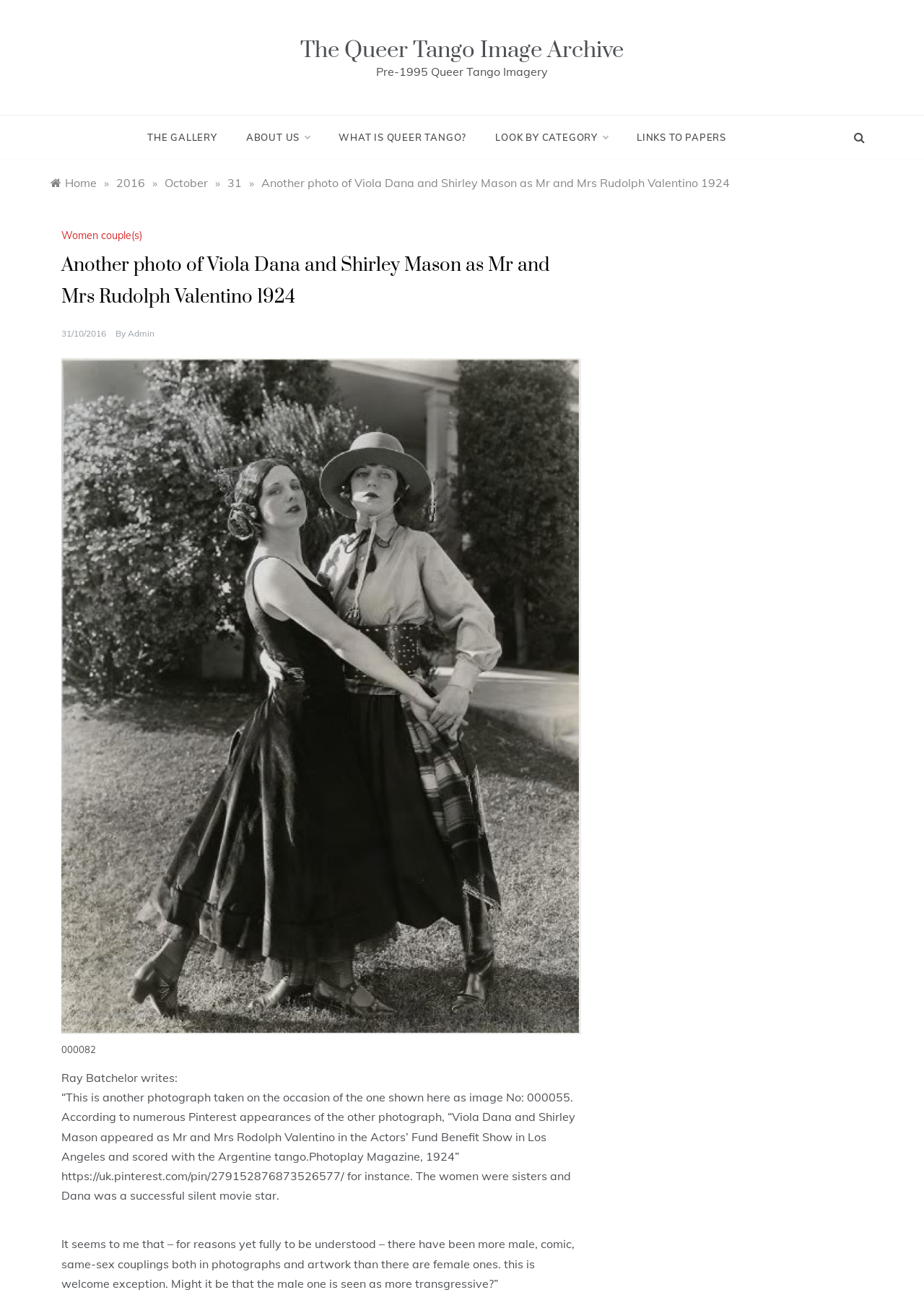What is the name of the image archive?
Look at the screenshot and respond with one word or a short phrase.

The Queer Tango Image Archive